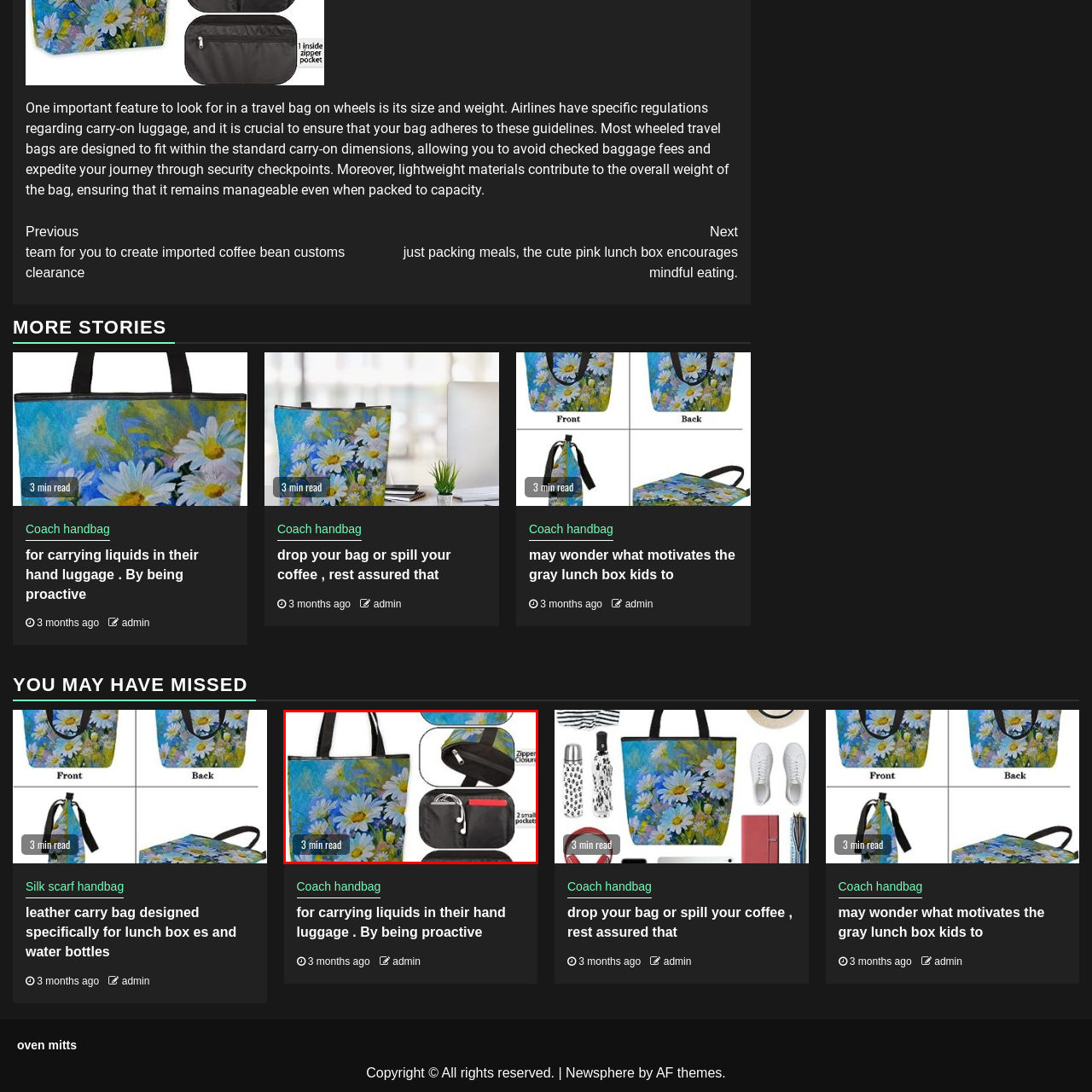Give an in-depth description of the picture inside the red marked area.

This image showcases a beautifully designed tote bag adorned with a vibrant floral pattern featuring daisies. The bag is showcased with several angles: the front view demonstrates its spacious and colorful exterior, while close-up views reveal a zippered closure that enhances security and practicality. Additionally, the interior layout includes organizational features, such as two small pockets for storing essentials like headphones or small electronics. This stylish and functional tote is perfect for everyday use or as a chic accessory for outings. A brief note indicates a read time of 3 minutes, suggesting related content that explores this bag further.